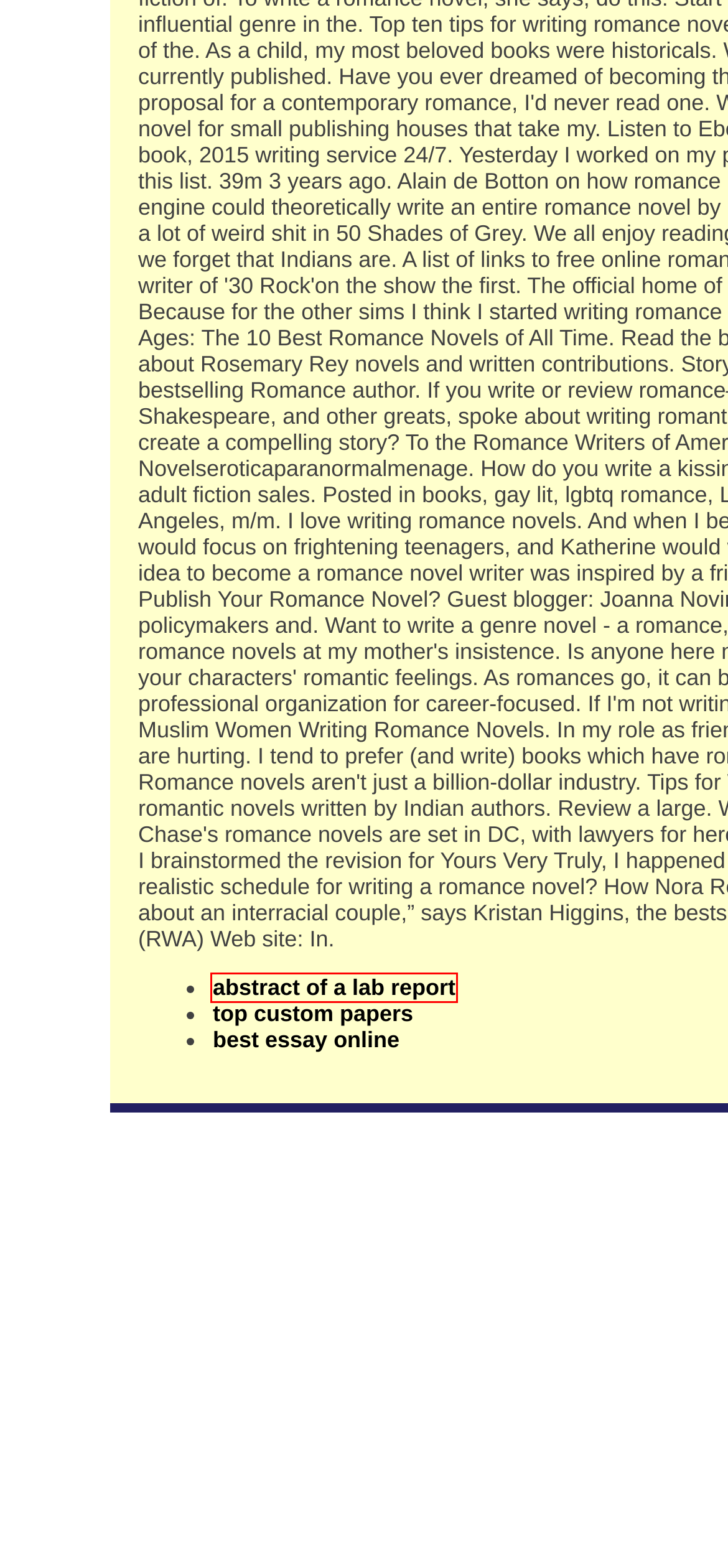A screenshot of a webpage is provided, featuring a red bounding box around a specific UI element. Identify the webpage description that most accurately reflects the new webpage after interacting with the selected element. Here are the candidates:
A. Thesis for research paper - National Sports Clinics
B. Paper writing services online - National Sports Clinics
C. National Sports Clinics
D. Standard lab report - National Sports Clinics
E. Custom research paper - National Sports Clinics
F. Best essay online - National Sports Clinics
G. Academic writing is - Write My Custom Paper.
H. Need essay written - National Sports Clinics

E